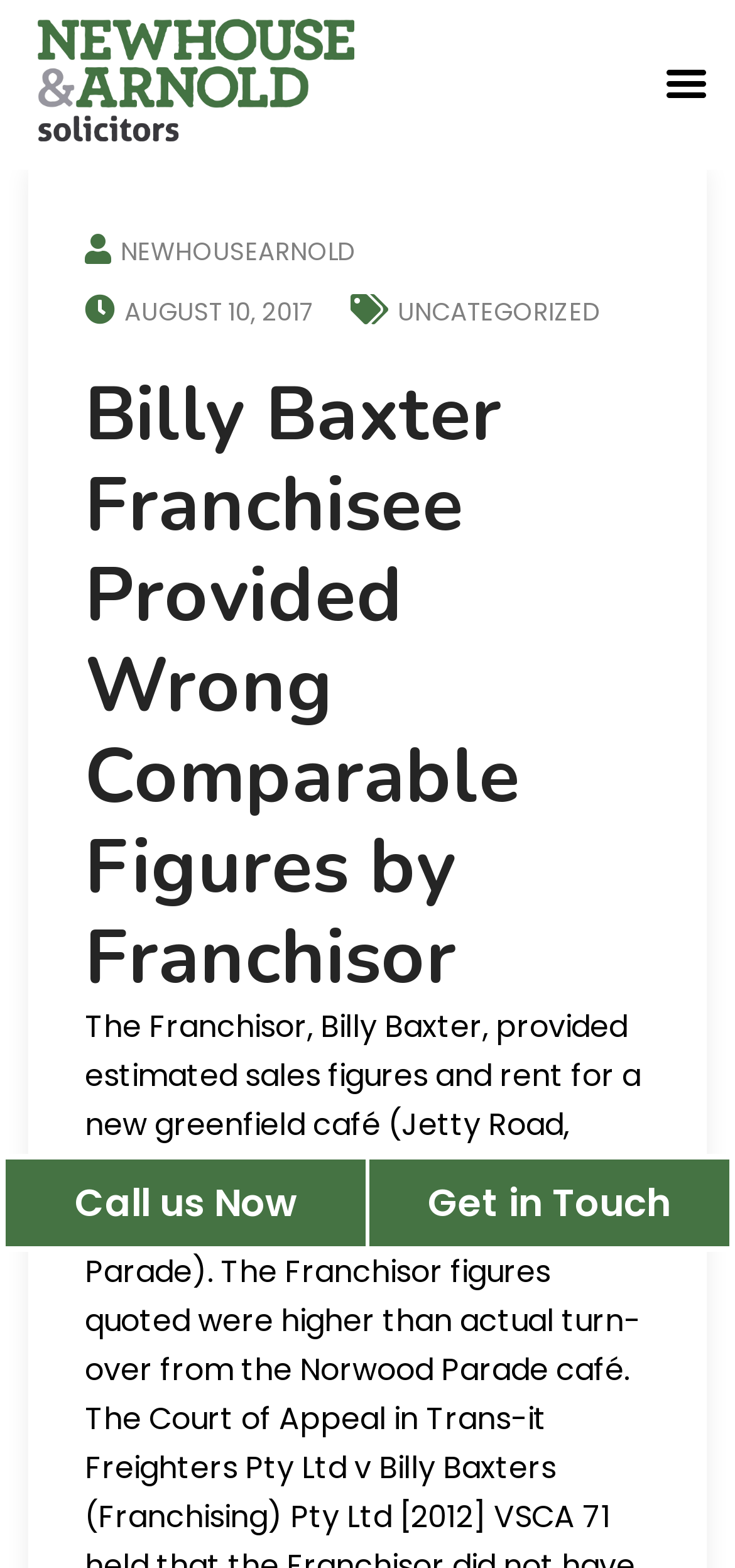Identify the main heading from the webpage and provide its text content.

Billy Baxter Franchisee Provided Wrong Comparable Figures by Franchisor